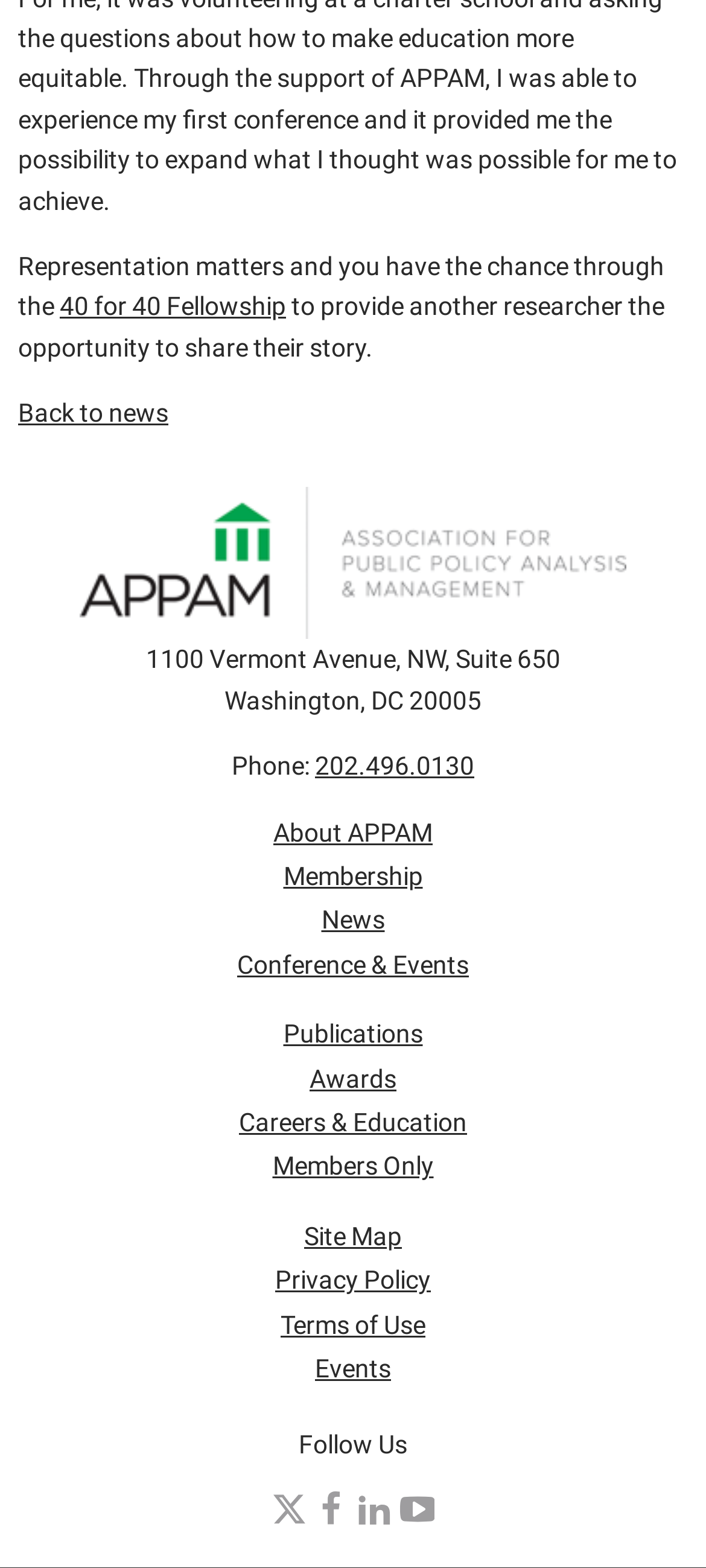Locate the bounding box coordinates of the element's region that should be clicked to carry out the following instruction: "Follow on facebook". The coordinates need to be four float numbers between 0 and 1, i.e., [left, top, right, bottom].

[0.445, 0.951, 0.495, 0.978]